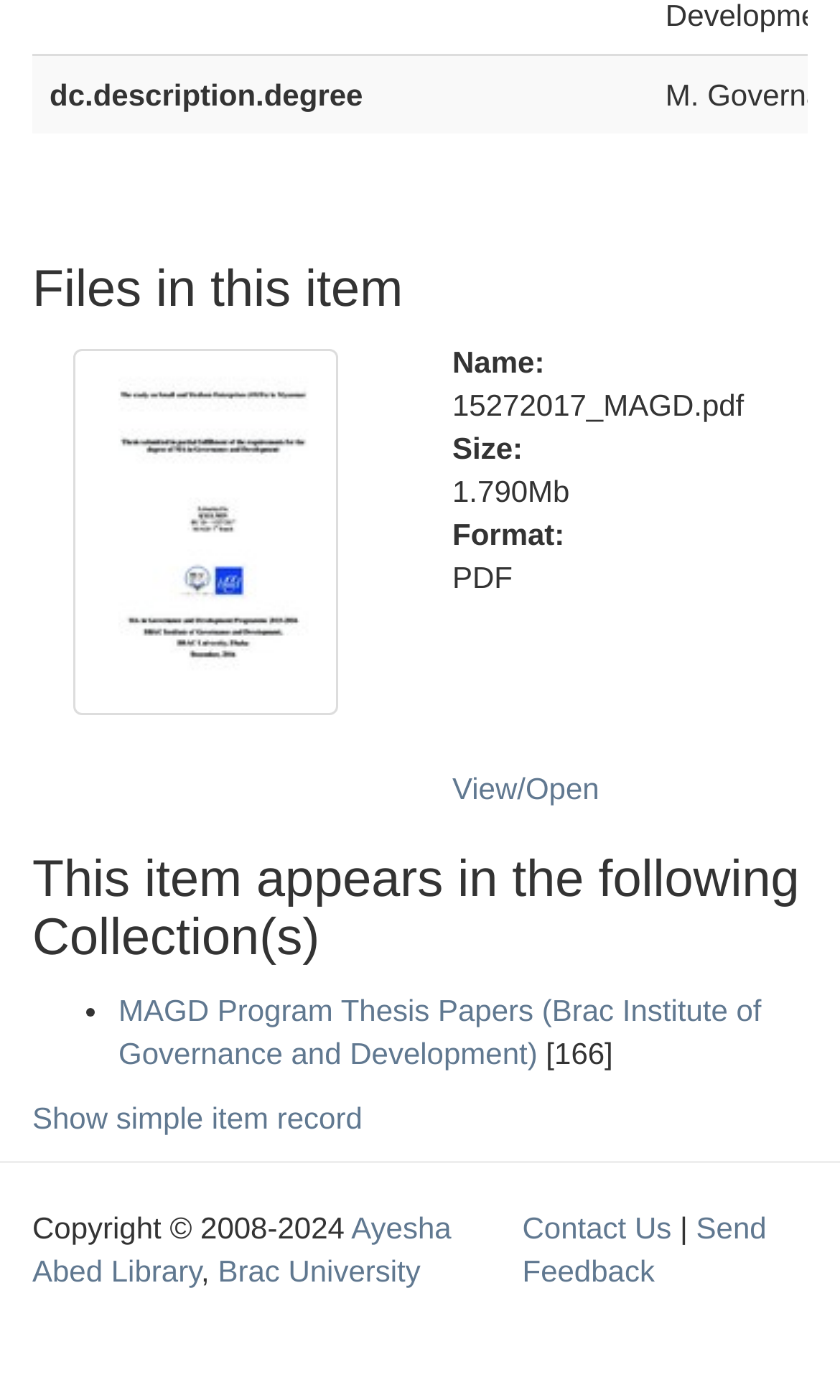Pinpoint the bounding box coordinates of the clickable element needed to complete the instruction: "Open the collection". The coordinates should be provided as four float numbers between 0 and 1: [left, top, right, bottom].

[0.141, 0.709, 0.906, 0.765]